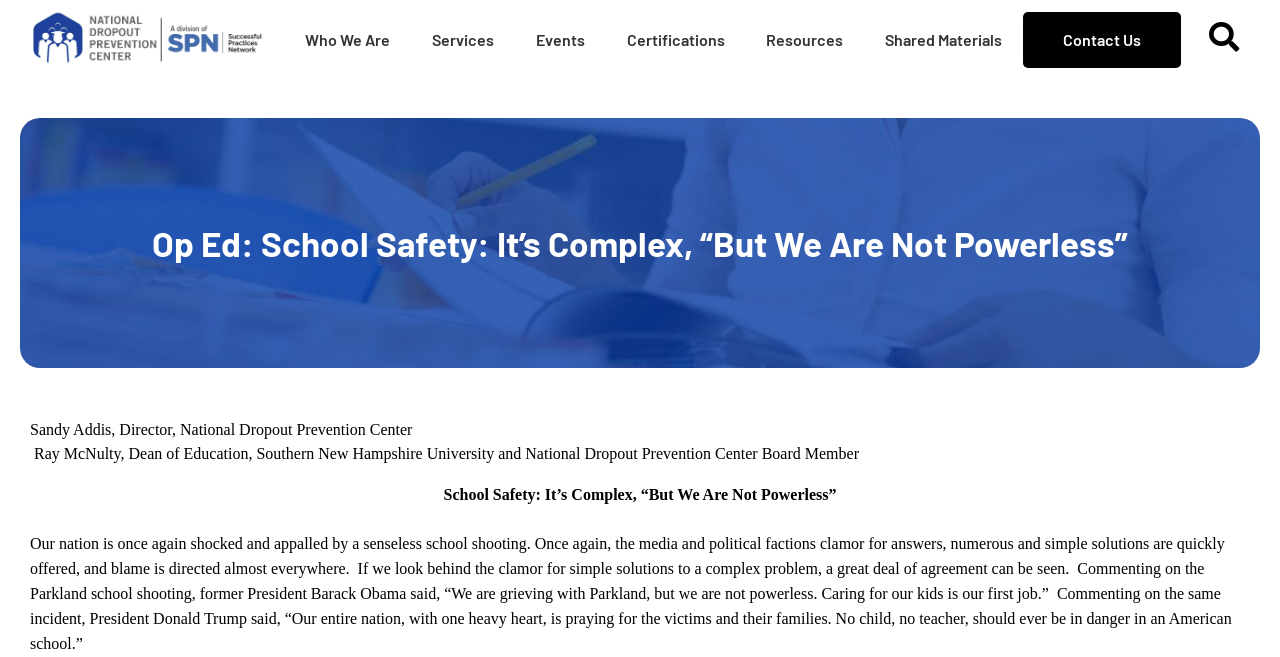Show the bounding box coordinates for the element that needs to be clicked to execute the following instruction: "Read the article by Sandy Addis". Provide the coordinates in the form of four float numbers between 0 and 1, i.e., [left, top, right, bottom].

[0.023, 0.641, 0.322, 0.667]